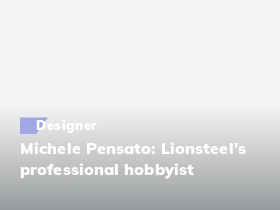What aesthetic does the image's design convey?
Based on the image, provide your answer in one word or phrase.

Modern